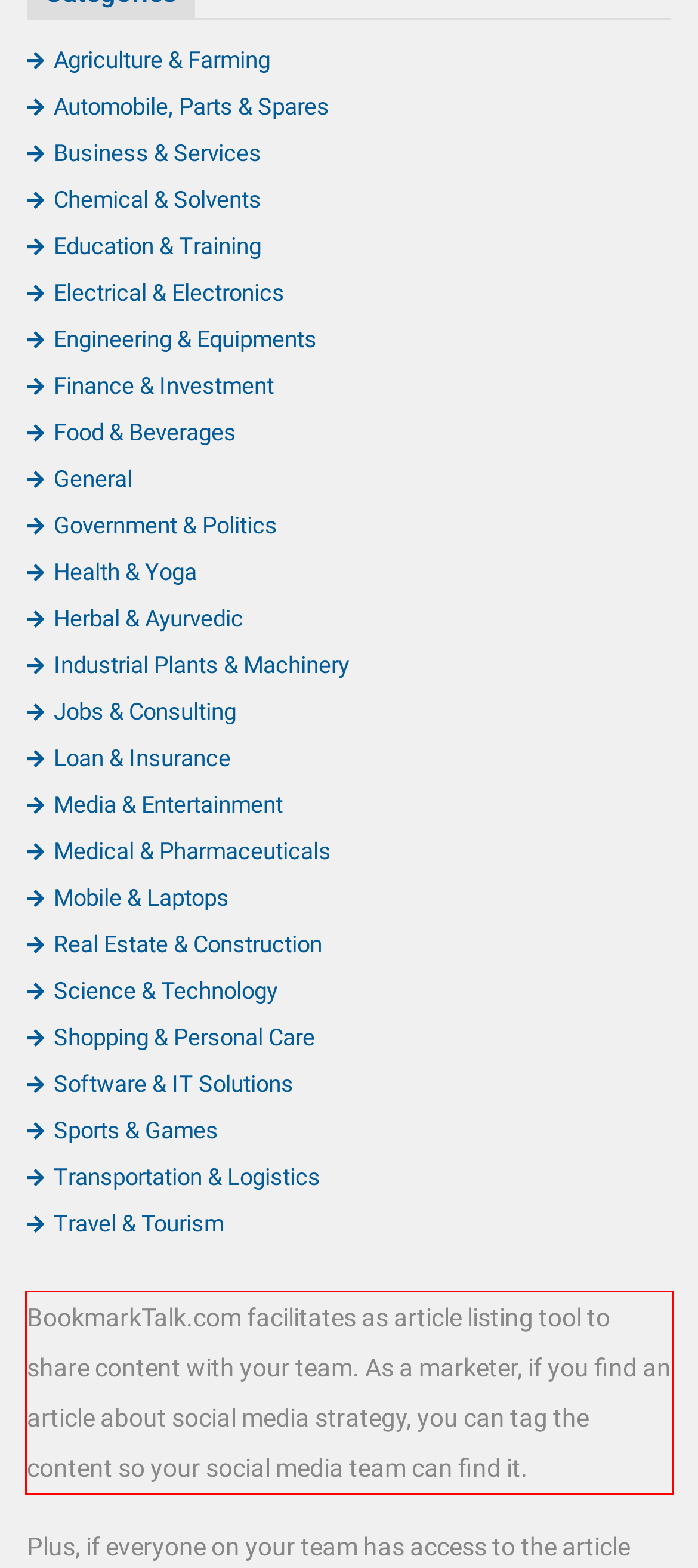From the provided screenshot, extract the text content that is enclosed within the red bounding box.

BookmarkTalk.com facilitates as article listing tool to share content with your team. As a marketer, if you find an article about social media strategy, you can tag the content so your social media team can find it.